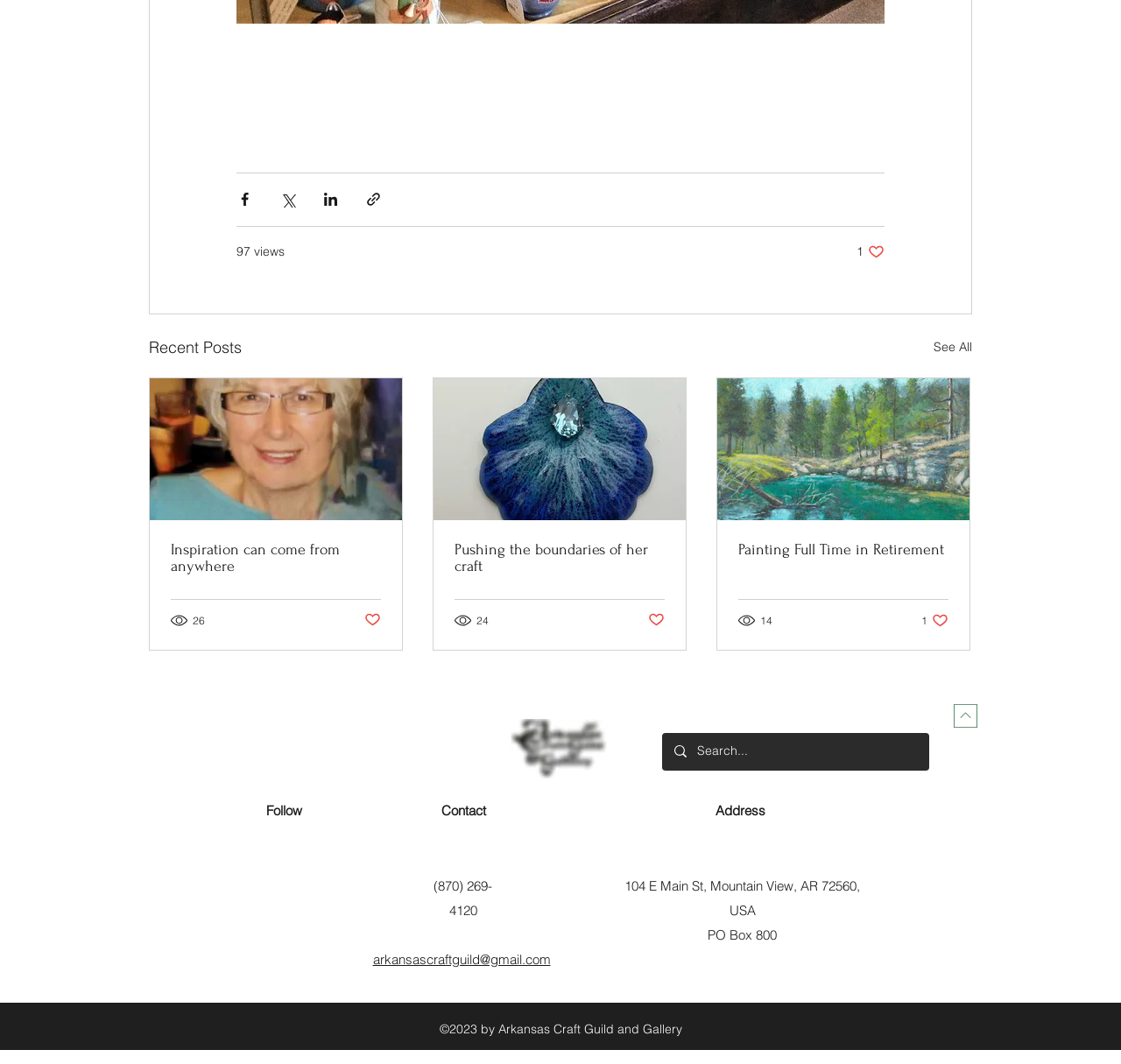How many views does the first post have?
Based on the visual details in the image, please answer the question thoroughly.

The first post has 26 views, as indicated by the text '26 views' below the post.